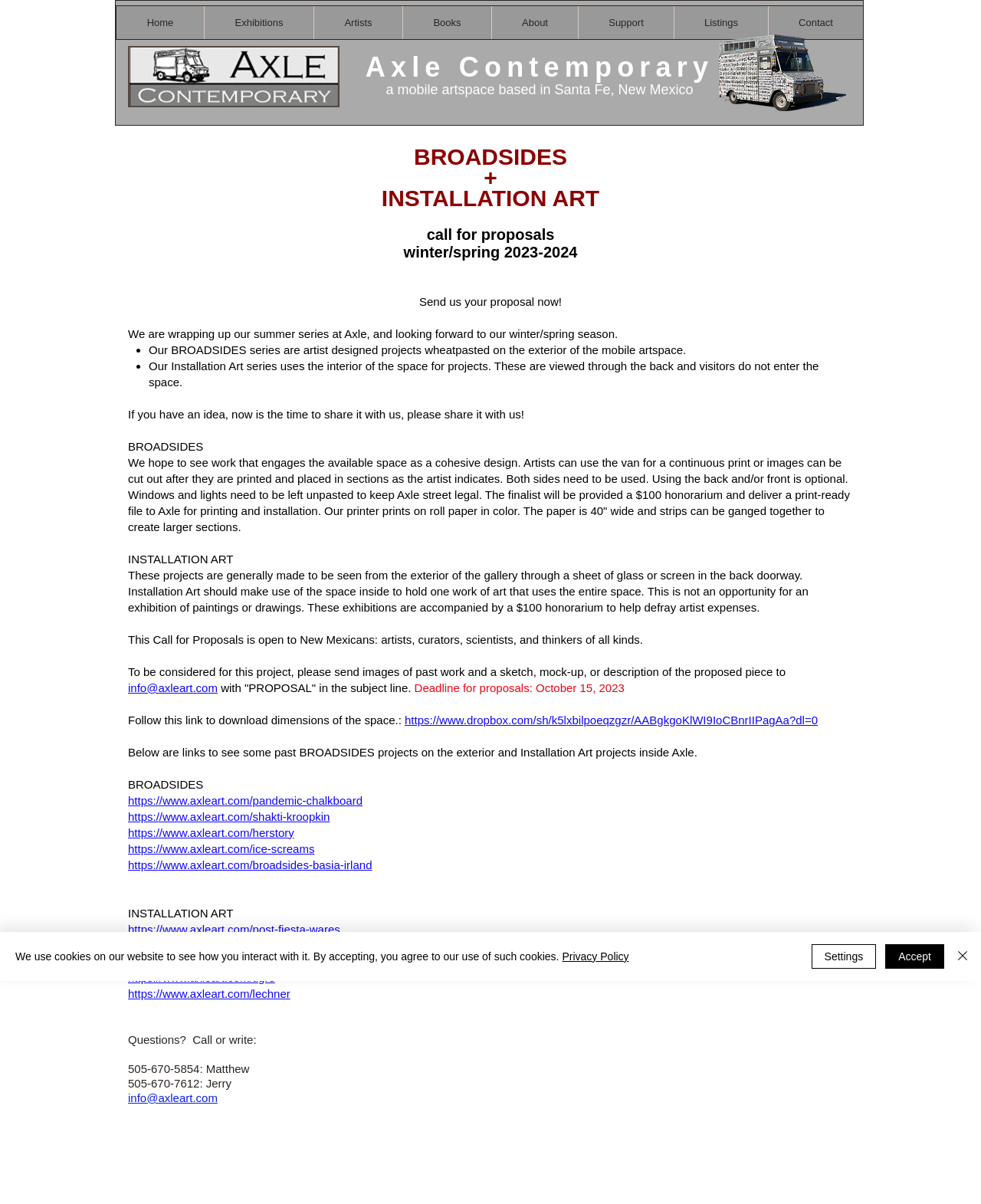Please identify the bounding box coordinates of the area that needs to be clicked to follow this instruction: "View the 'BROADSIDES' project description".

[0.422, 0.12, 0.578, 0.141]